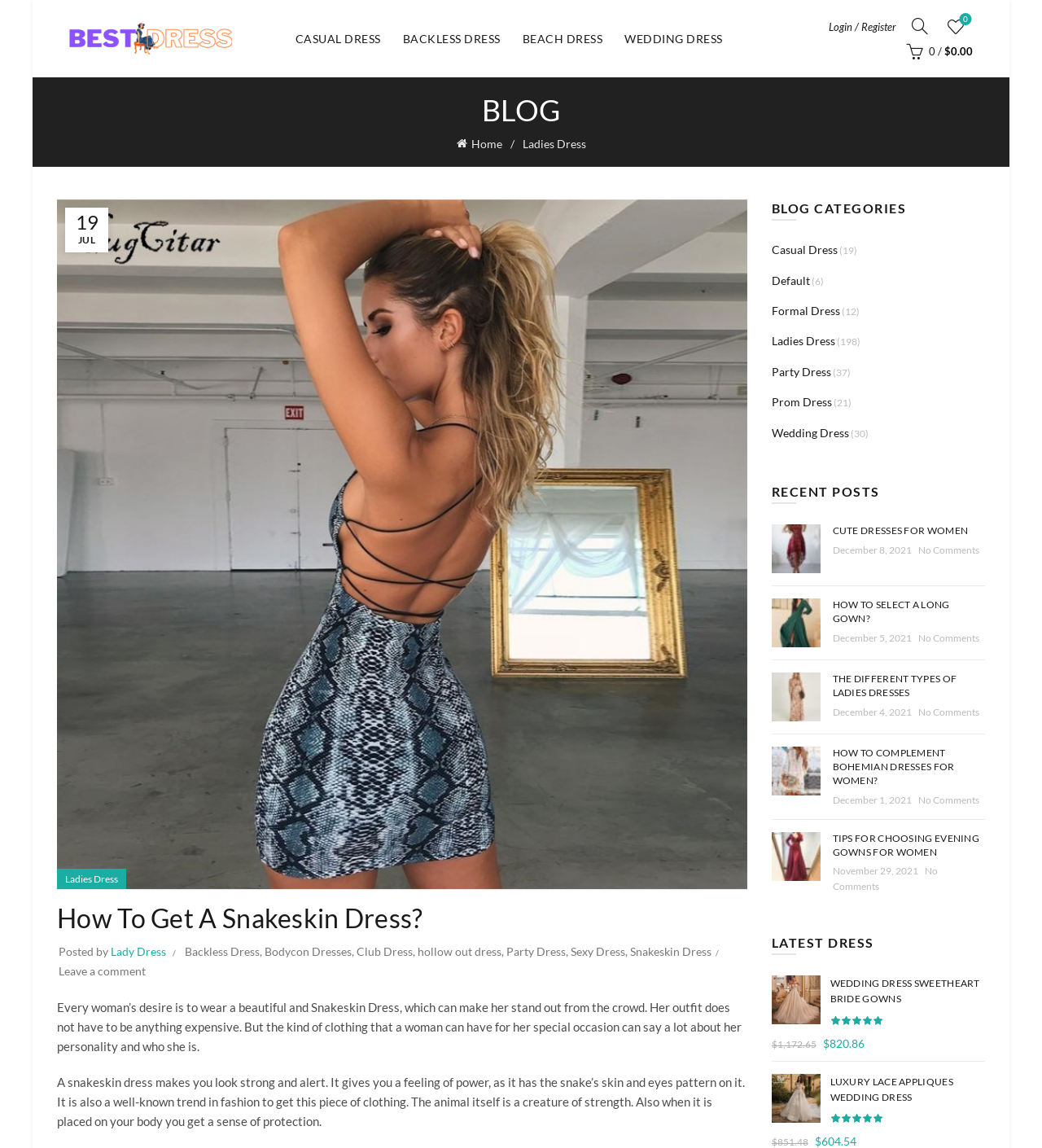Illustrate the webpage's structure and main components comprehensively.

This webpage is about ladies' dresses, particularly snakeskin dresses. At the top, there is a navigation bar with links to different categories, including "CASUAL DRESS", "BACKLESS DRESS", "BEACH DRESS", and "WEDDING DRESS". On the right side of the navigation bar, there are links to "Login / Register", "Search", "Wishlist", and "Shopping Cart".

Below the navigation bar, there is a heading "BLOG" followed by a link to "Home" and a link to "Ladies Dress". Underneath, there is a large image of a snakeskin dress with a heading "How To Get A Snakeskin Dress?" and a subheading "Posted by Lady Dress". The article discusses the benefits of wearing a snakeskin dress, including feeling strong and alert.

On the right side of the page, there are two sections: "BLOG CATEGORIES" and "RECENT POSTS". The "BLOG CATEGORIES" section lists various categories of dresses, including "Casual Dress", "Formal Dress", "Ladies Dress", "Party Dress", and "Wedding Dress", each with a number of posts in parentheses. The "RECENT POSTS" section displays four recent blog posts, each with a title, an image, and a date. The posts are about different topics related to ladies' dresses, such as "Cute Dresses For Women", "How to Select a Long Gown", and "The Different Types of Ladies Dresses".

Overall, the webpage is focused on providing information and inspiration for women who are interested in dresses, particularly snakeskin dresses.